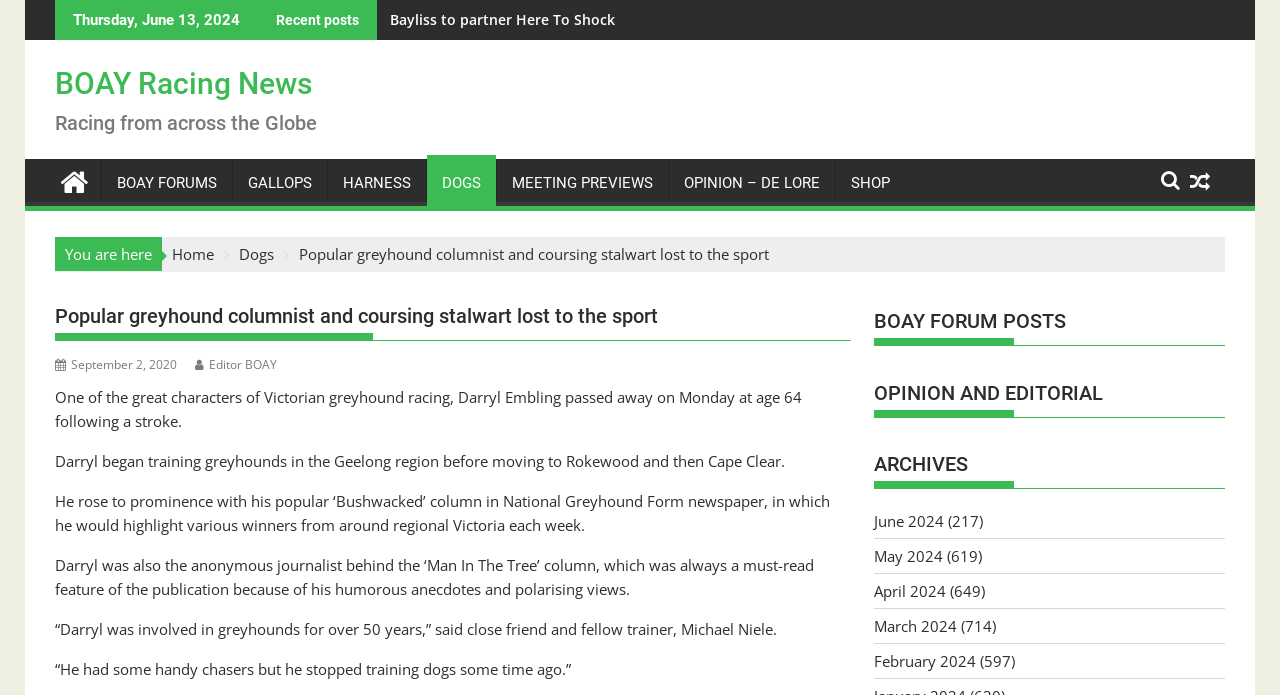What is the name of the columnist who passed away?
Based on the image, answer the question in a detailed manner.

I found the name of the columnist who passed away by reading the article on the webpage, which mentions that Darryl Embling, a popular greyhound columnist, passed away on Monday at age 64 following a stroke.